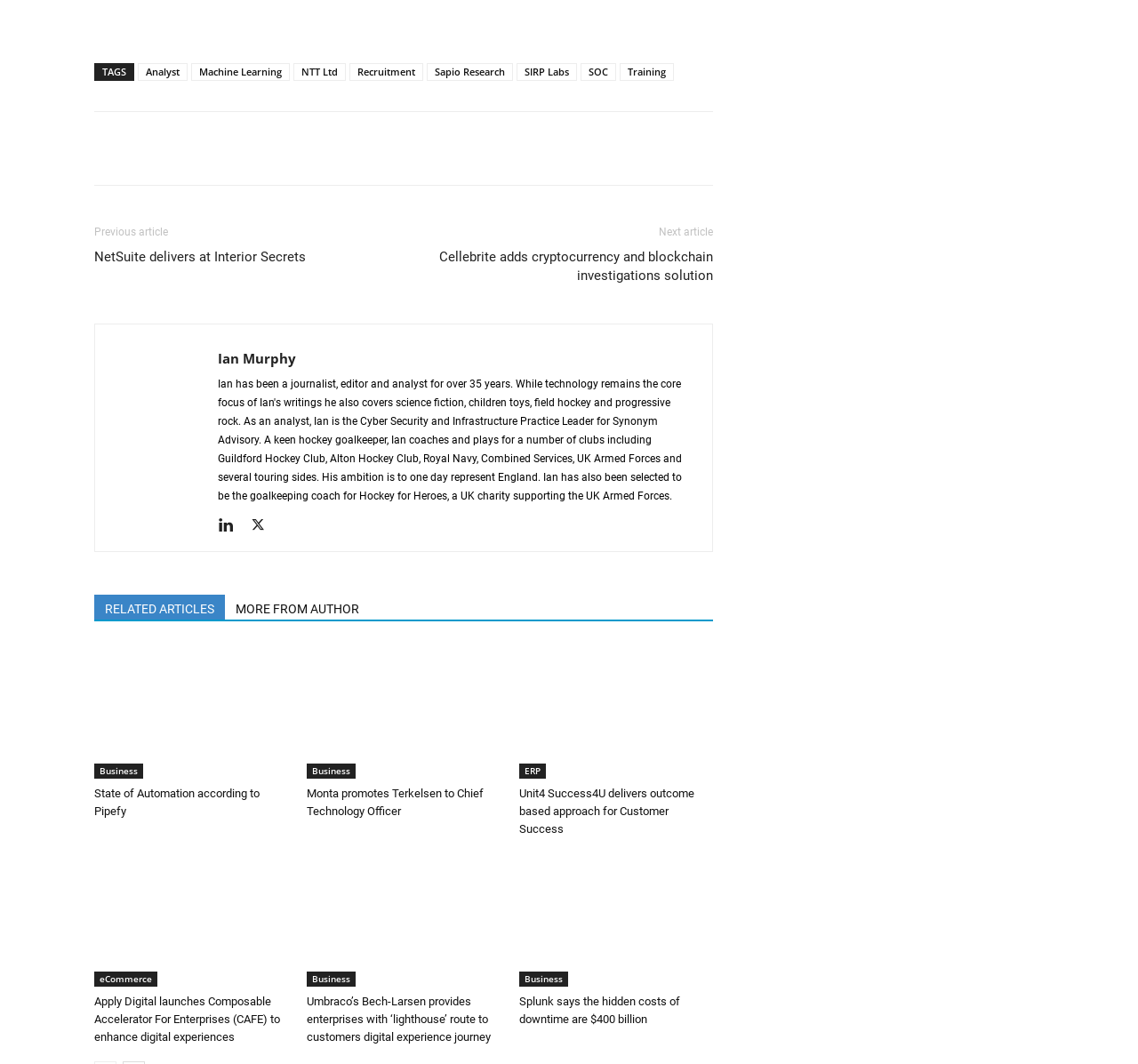Use the information in the screenshot to answer the question comprehensively: What is the title of the article with the image 'Businessman Automation Image by Gerd Altmann from Pixabay'?

The image 'Businessman Automation Image by Gerd Altmann from Pixabay' is associated with the article 'State of Automation according to Pipefy', which is a heading on the webpage.